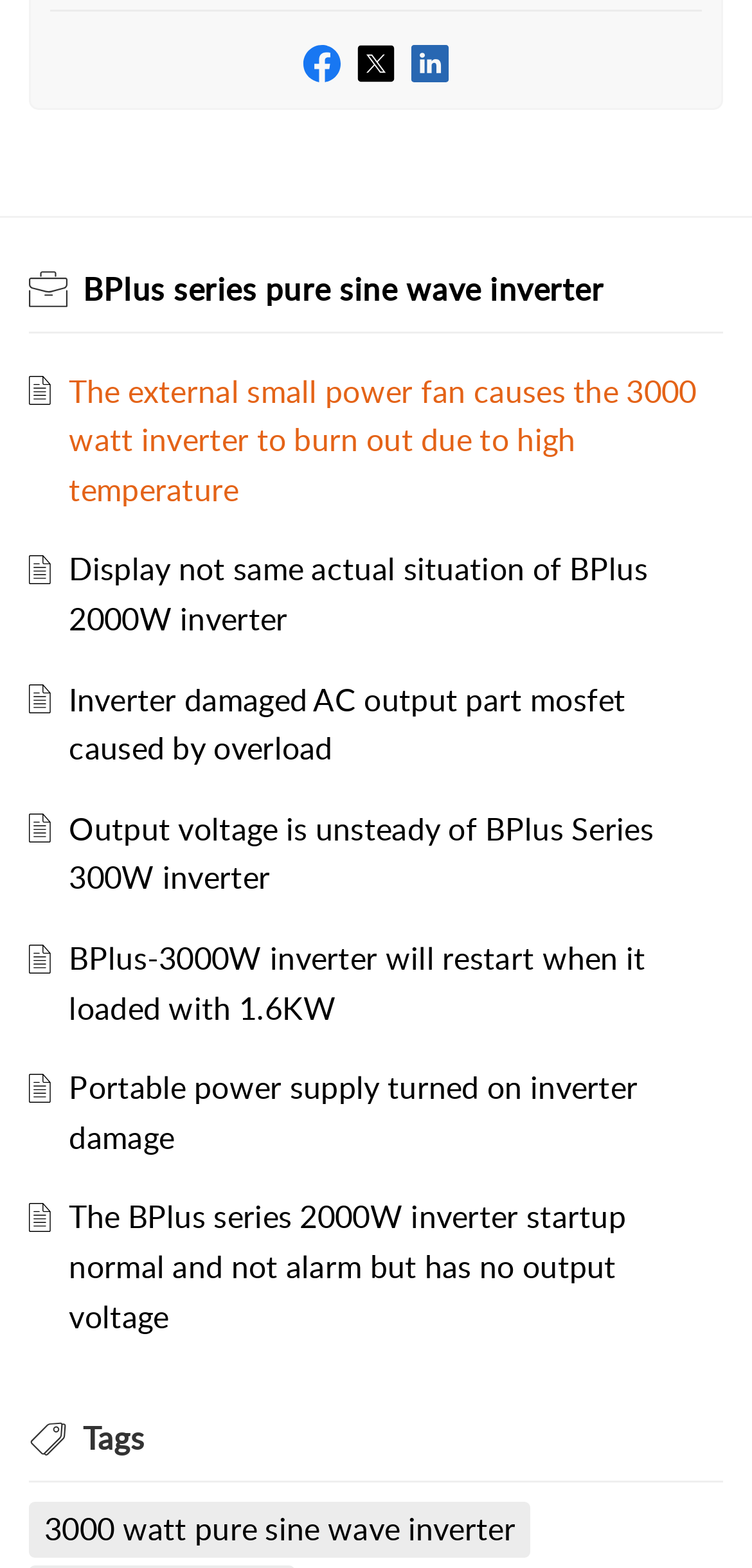Identify the bounding box coordinates of the area that should be clicked in order to complete the given instruction: "Search for 3000 watt pure sine wave inverter". The bounding box coordinates should be four float numbers between 0 and 1, i.e., [left, top, right, bottom].

[0.059, 0.96, 0.685, 0.991]